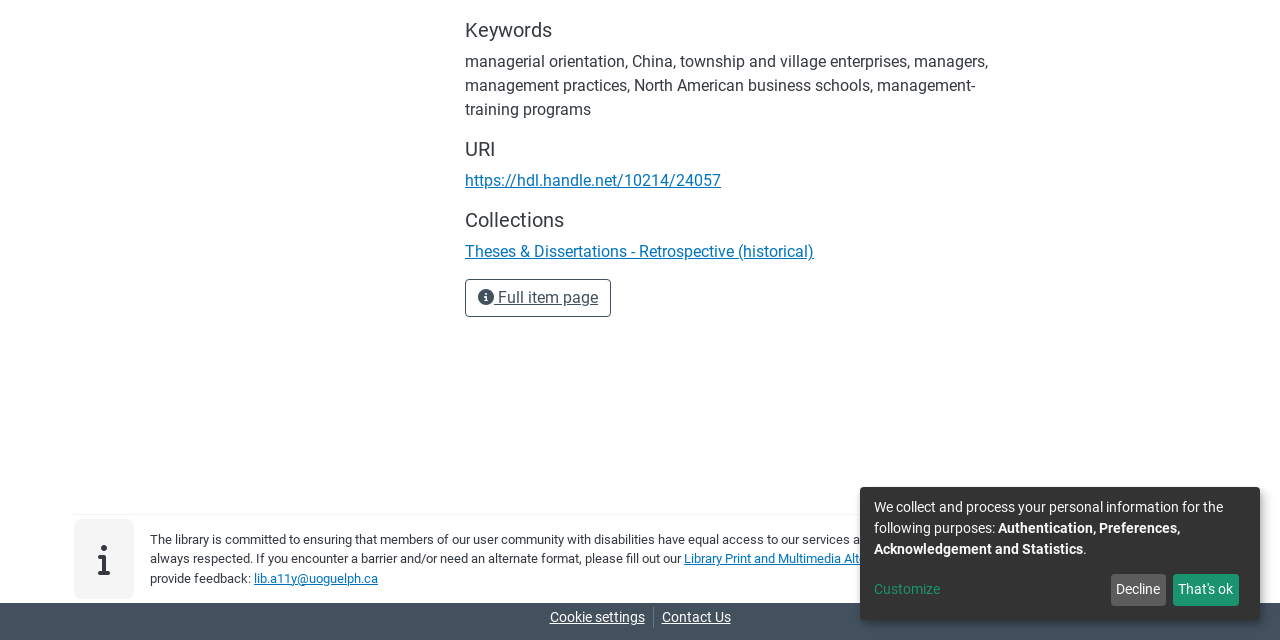Provide the bounding box coordinates of the HTML element this sentence describes: "That's ok". The bounding box coordinates consist of four float numbers between 0 and 1, i.e., [left, top, right, bottom].

[0.916, 0.897, 0.968, 0.947]